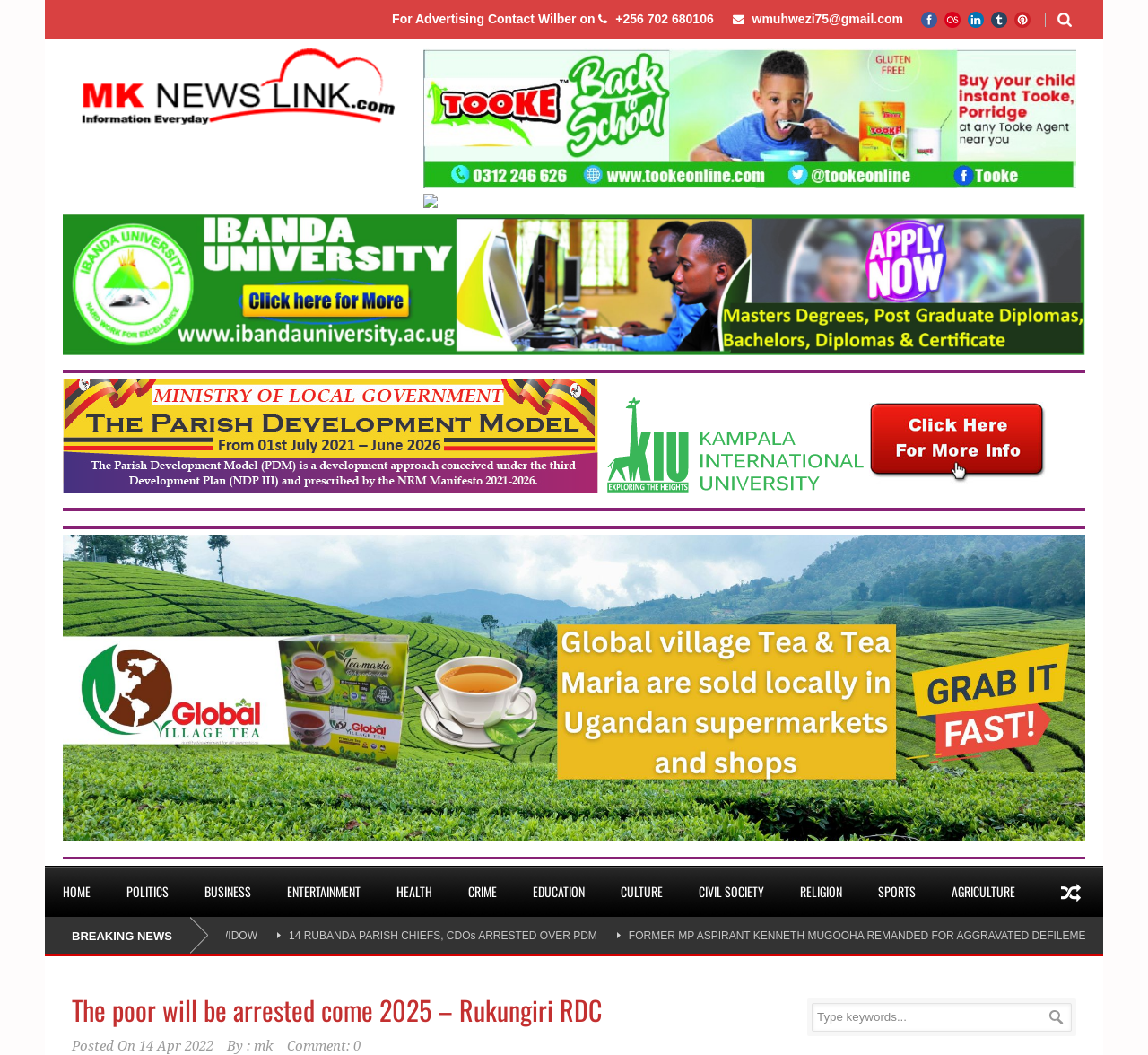Find the bounding box coordinates for the area that should be clicked to accomplish the instruction: "Subscribe to iCalendar".

None